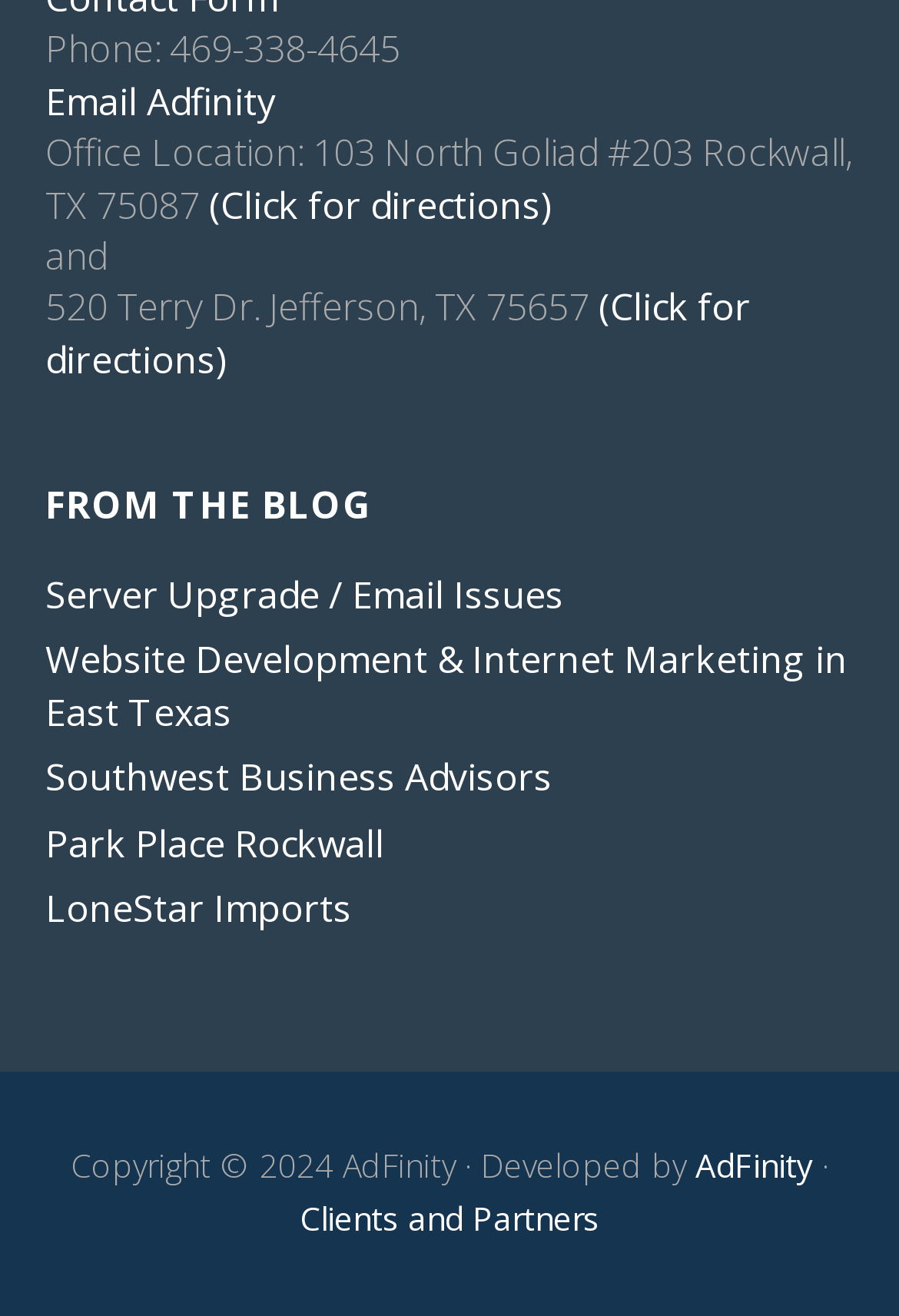Look at the image and write a detailed answer to the question: 
What is the title of the blog section?

The title of the blog section is 'FROM THE BLOG', which is a heading element located in the middle of the webpage.